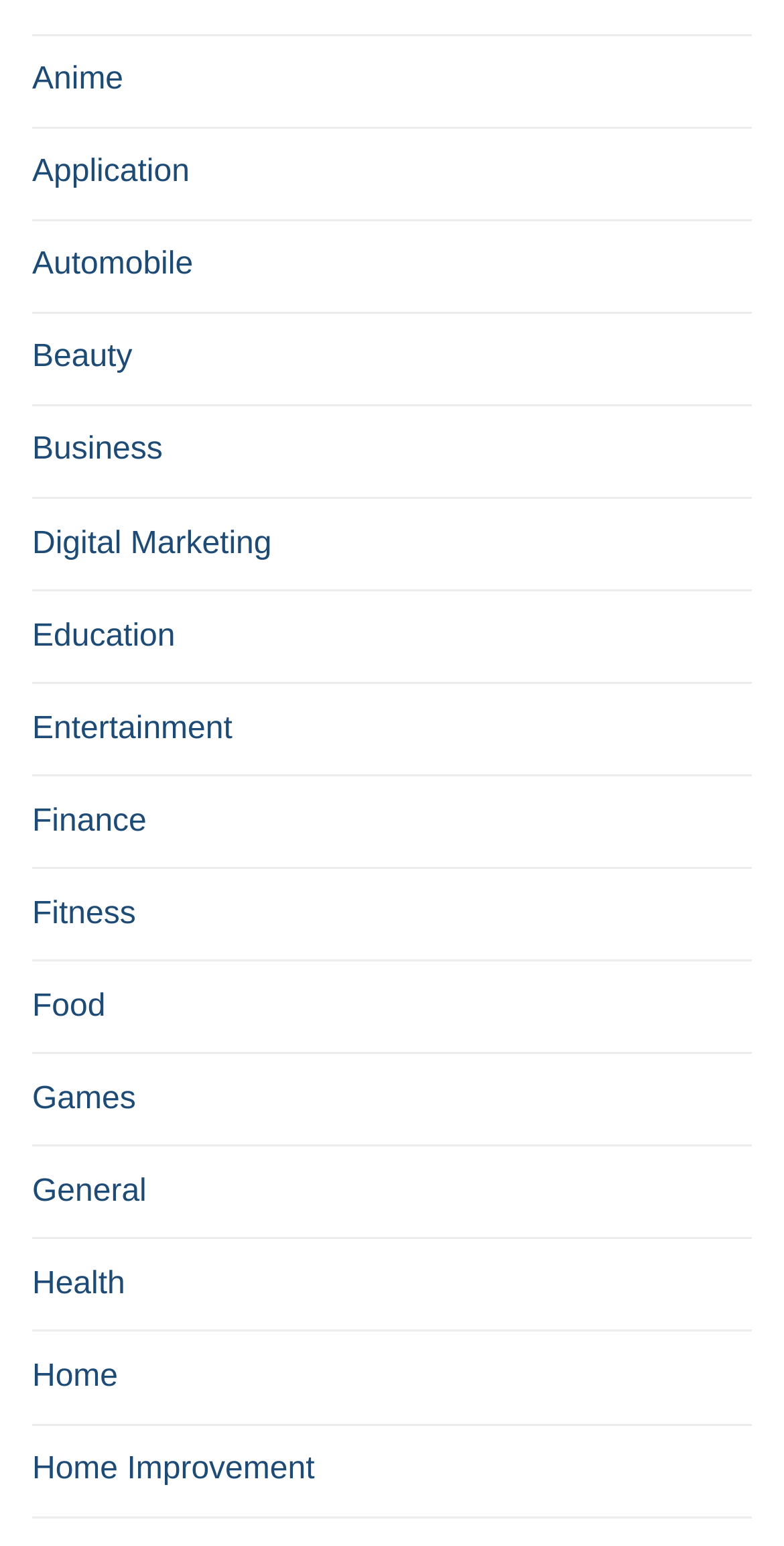From the details in the image, provide a thorough response to the question: How many categories are related to health and wellness on the webpage?

I searched for categories related to health and wellness and found two categories: 'Health' and 'Fitness'.